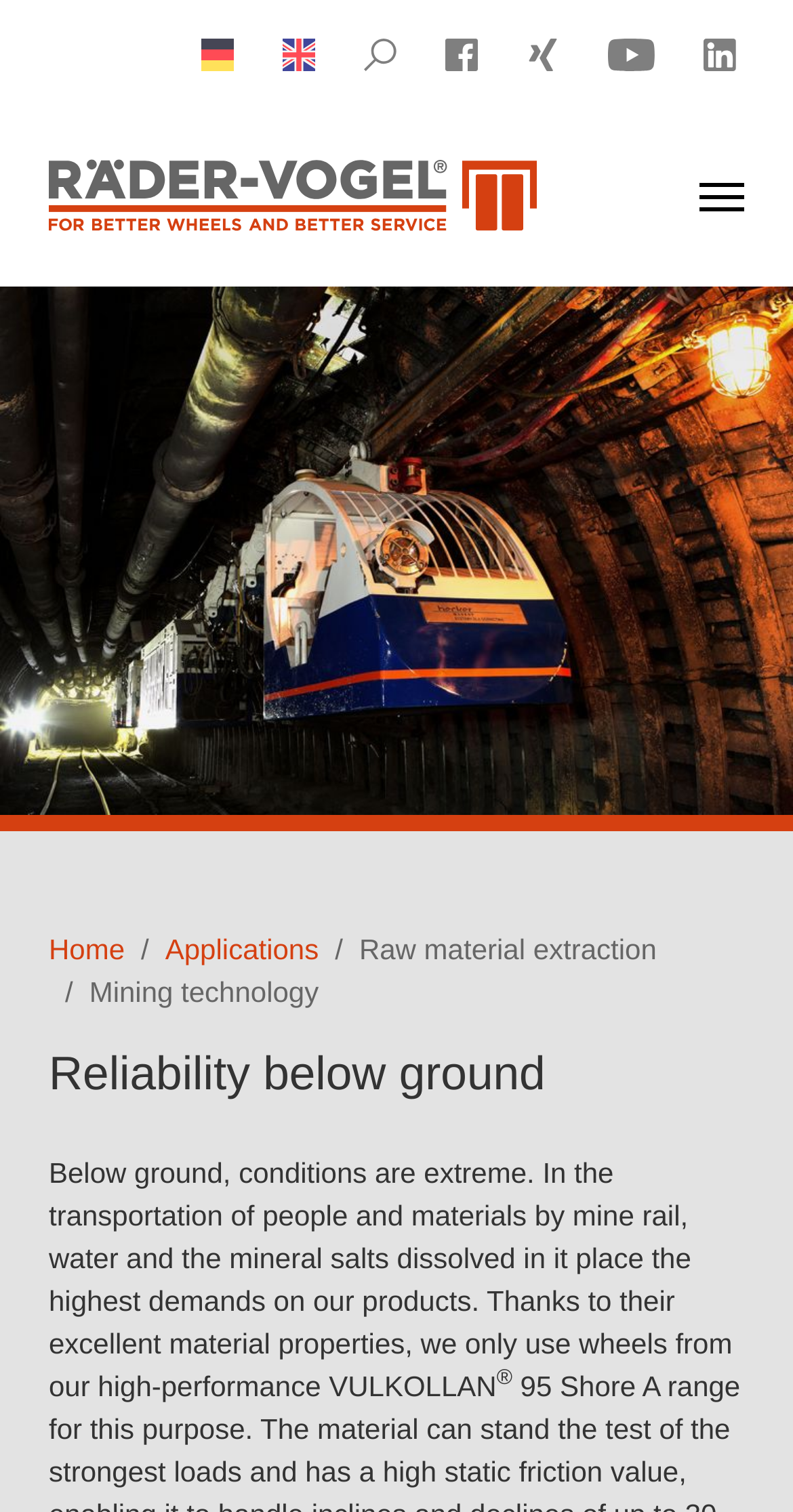Look at the image and write a detailed answer to the question: 
What is the name of the company?

I found the company name by looking at the logo image element, which had the text 'Räder-Vogel' associated with it, suggesting that this is the company's name.